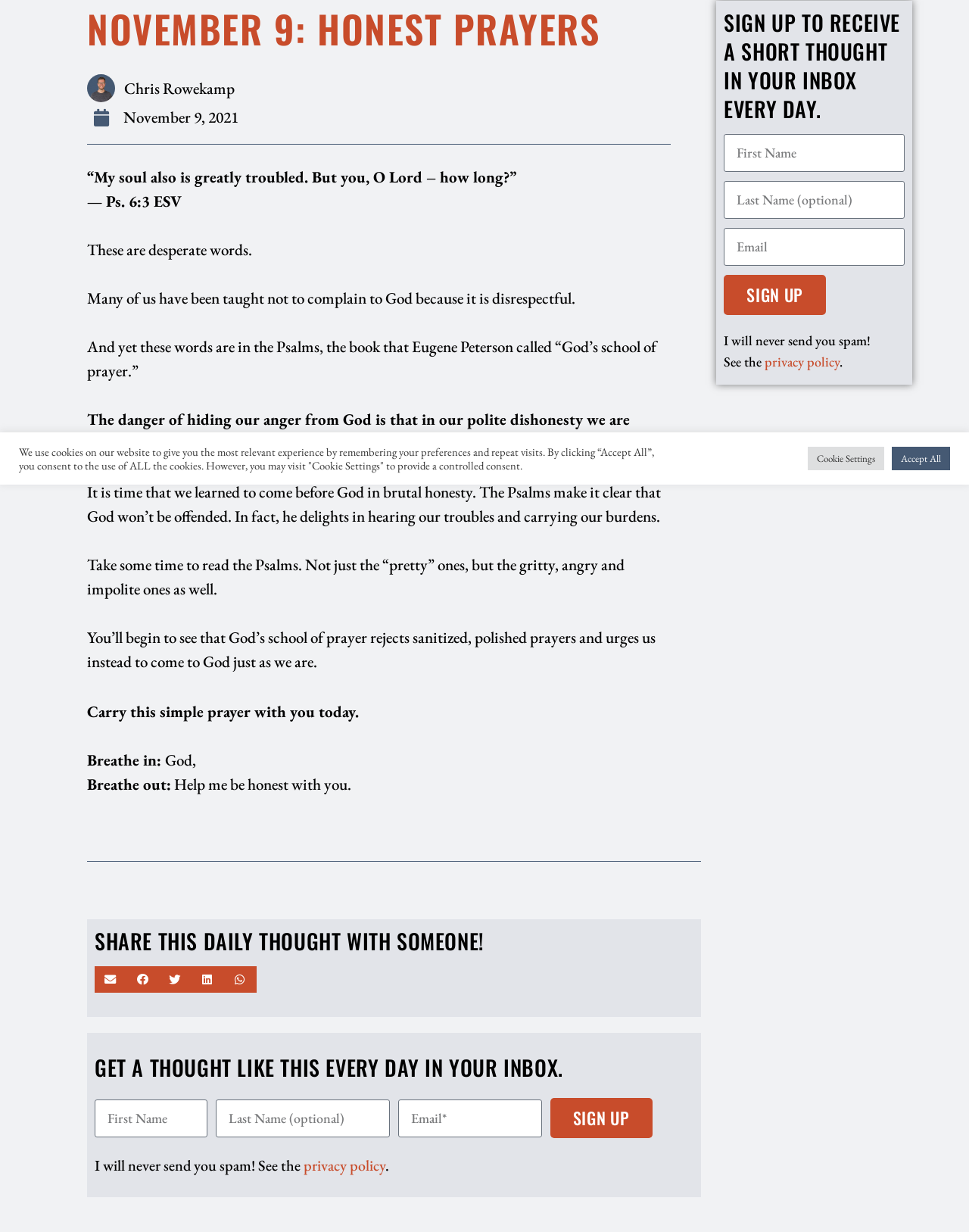Extract the bounding box coordinates for the HTML element that matches this description: "Sign Up". The coordinates should be four float numbers between 0 and 1, i.e., [left, top, right, bottom].

[0.747, 0.223, 0.852, 0.256]